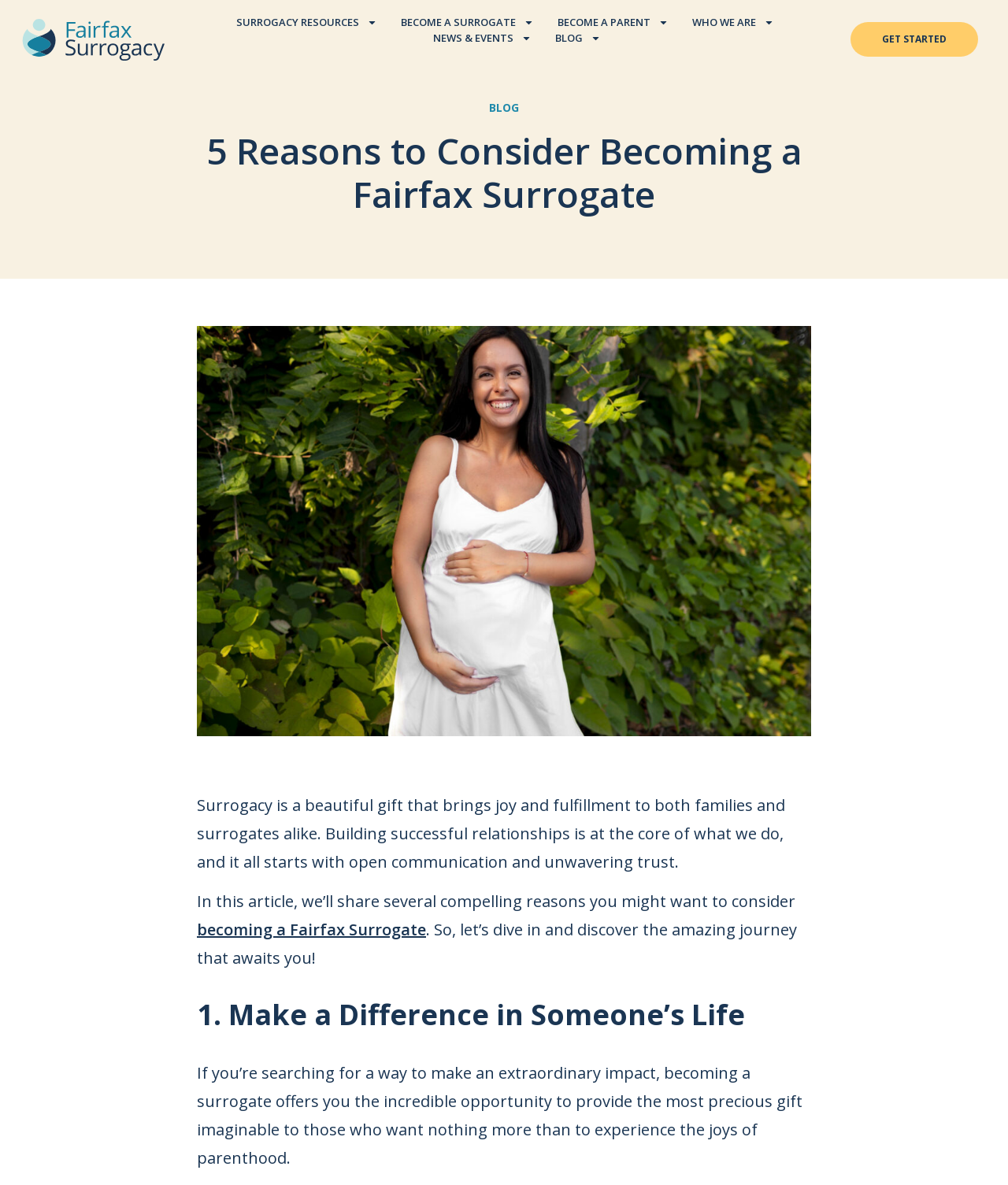Locate the bounding box for the described UI element: "becoming a Fairfax Surrogate". Ensure the coordinates are four float numbers between 0 and 1, formatted as [left, top, right, bottom].

[0.195, 0.775, 0.423, 0.793]